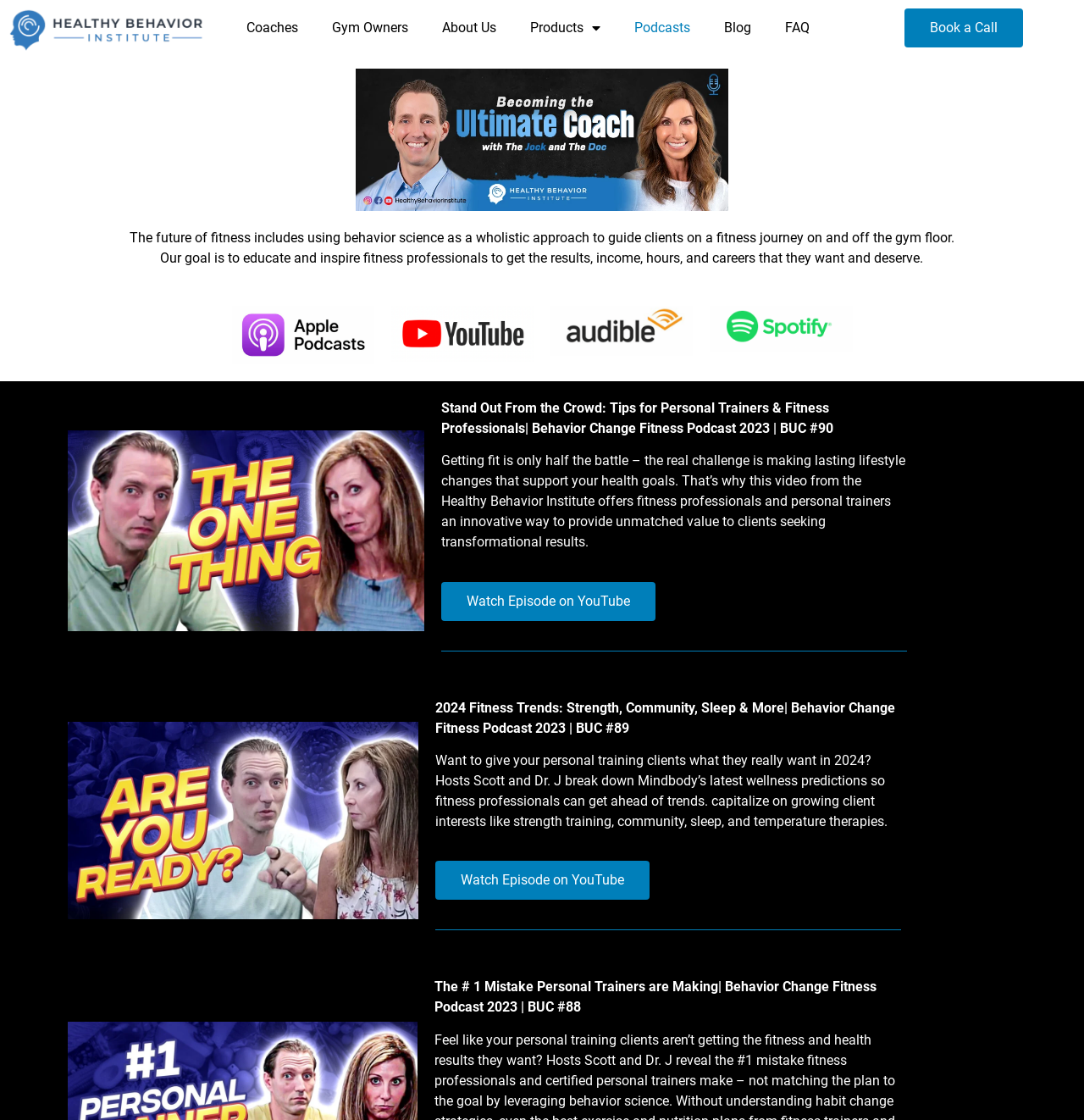Can you specify the bounding box coordinates for the region that should be clicked to fulfill this instruction: "Click Book a Call".

[0.834, 0.008, 0.944, 0.042]